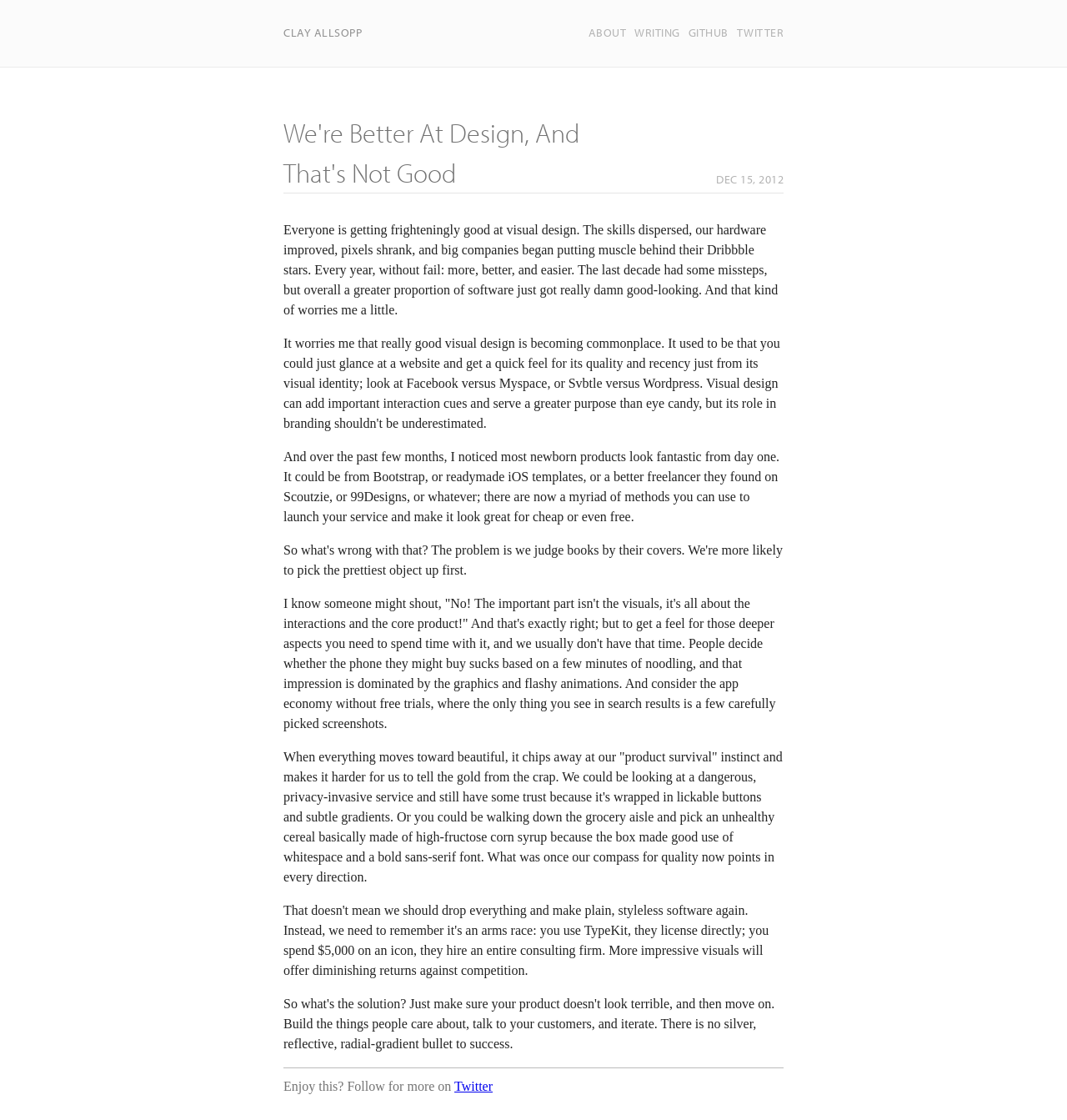Given the element description "Twitter", identify the bounding box of the corresponding UI element.

[0.426, 0.964, 0.462, 0.976]